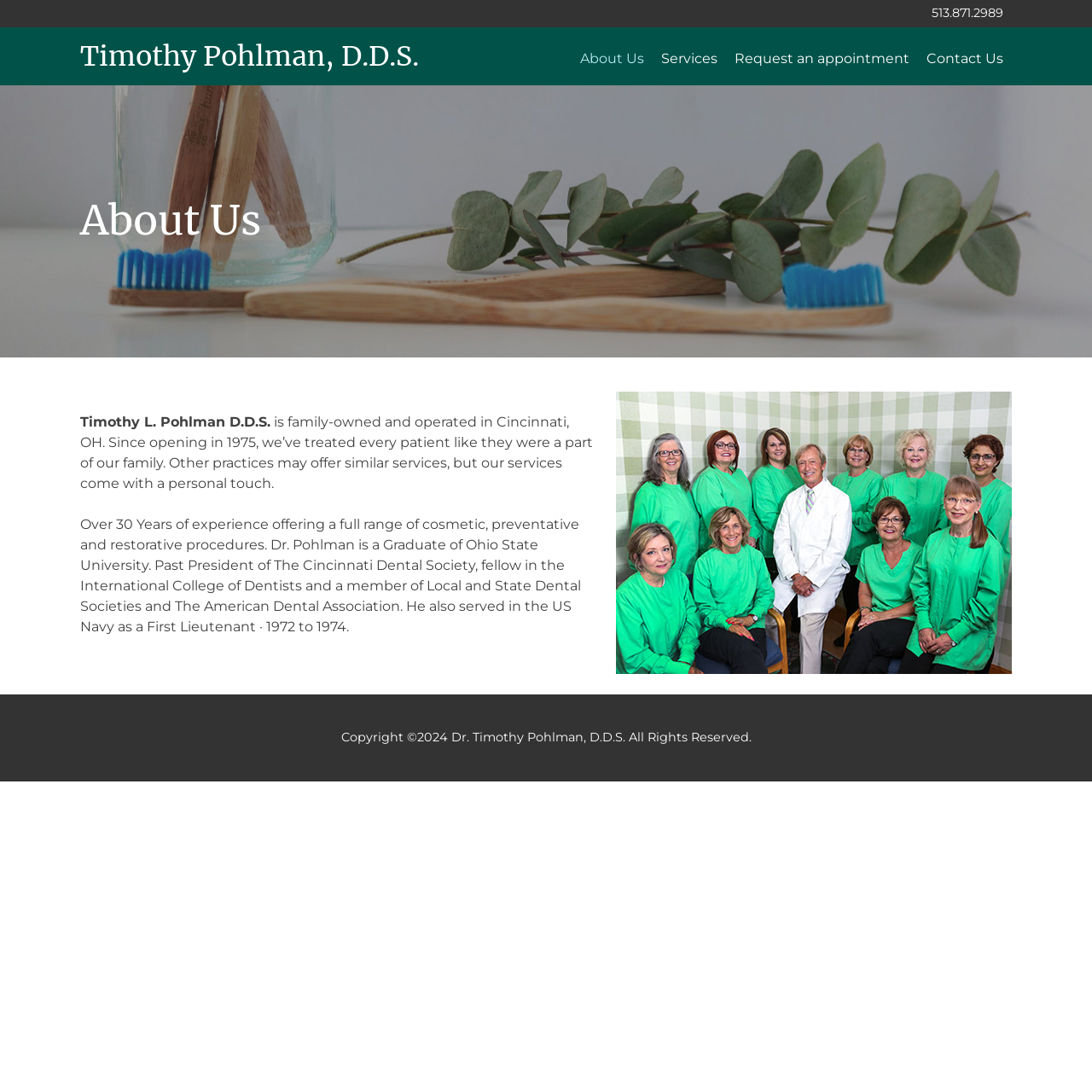What is the copyright year of the webpage? Look at the image and give a one-word or short phrase answer.

2024